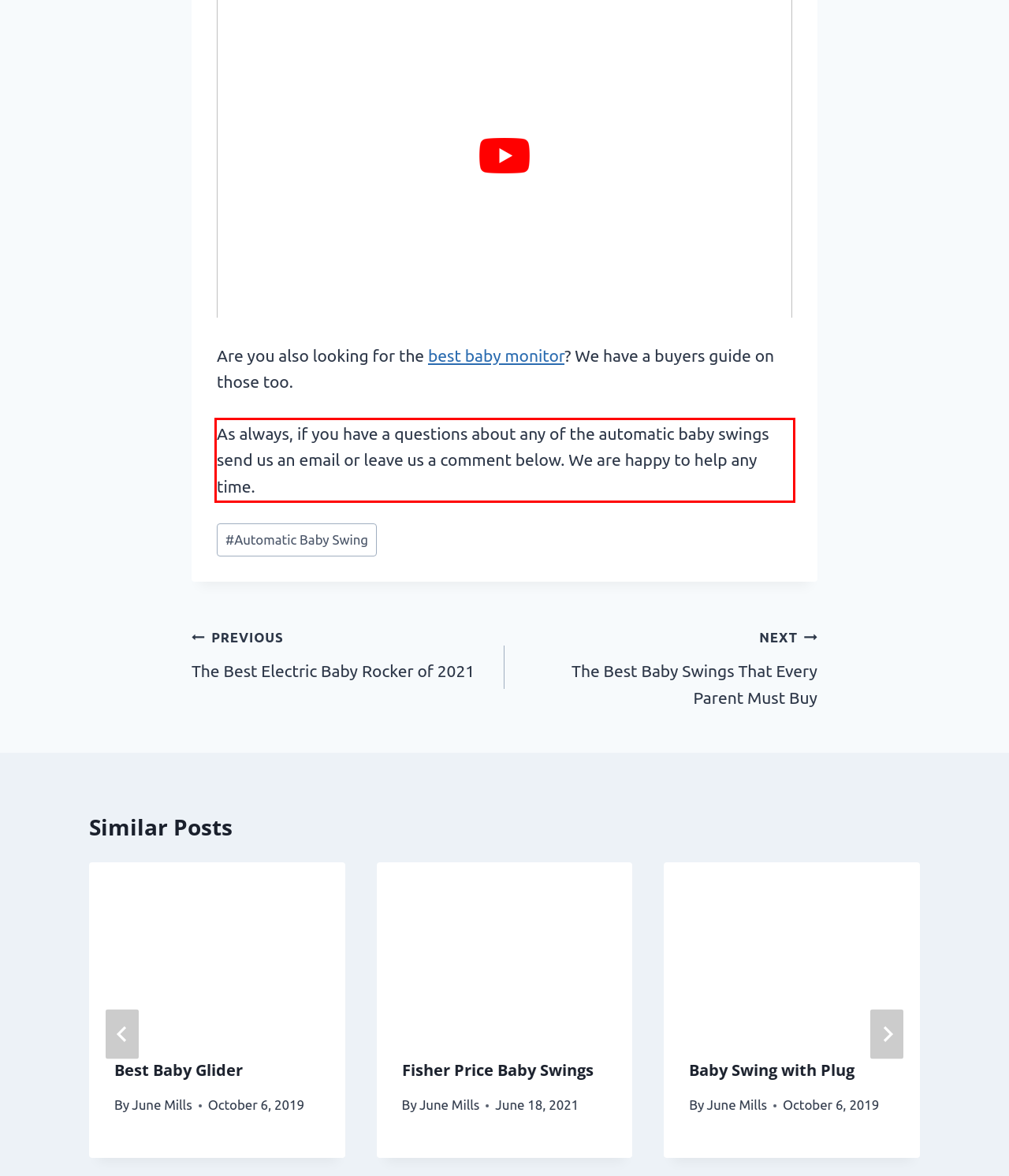Given a webpage screenshot, locate the red bounding box and extract the text content found inside it.

As always, if you have a questions about any of the automatic baby swings send us an email or leave us a comment below. We are happy to help any time.